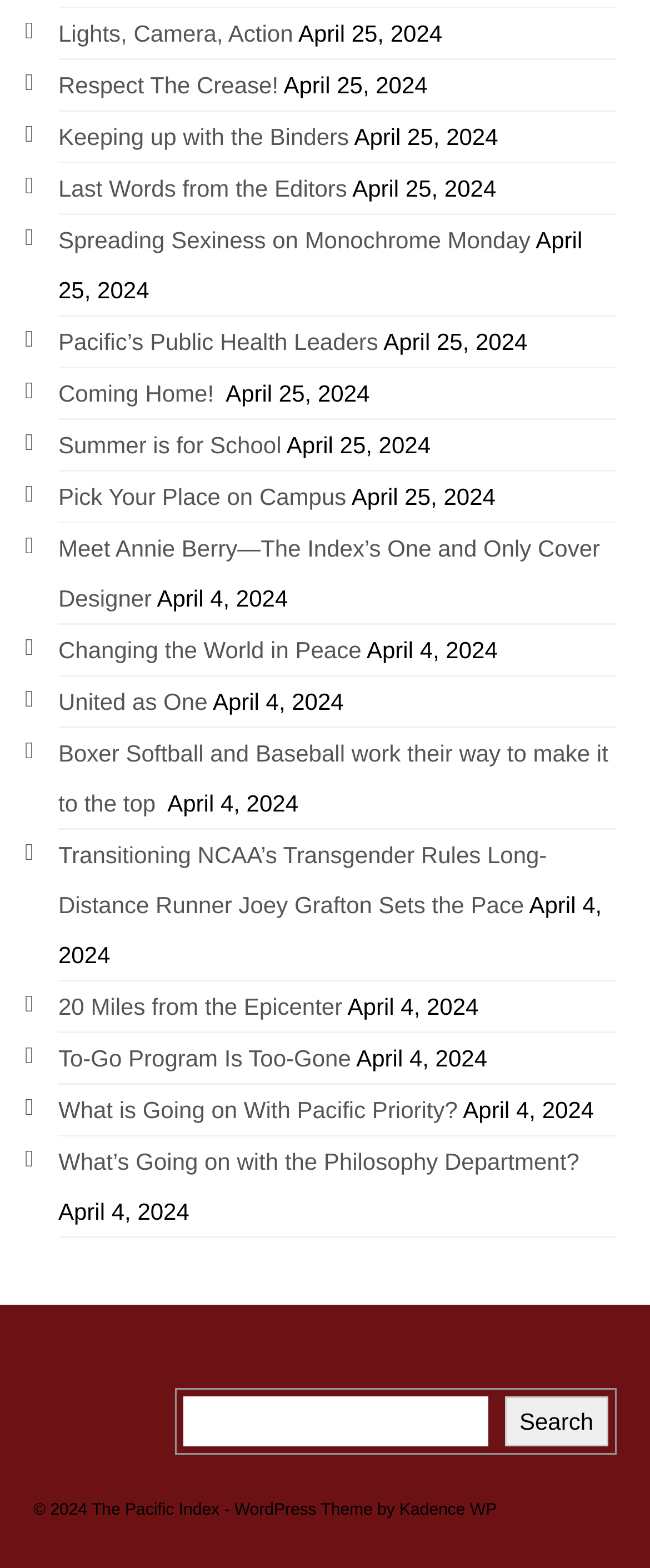How many links are on the webpage?
Using the image, provide a concise answer in one word or a short phrase.

20